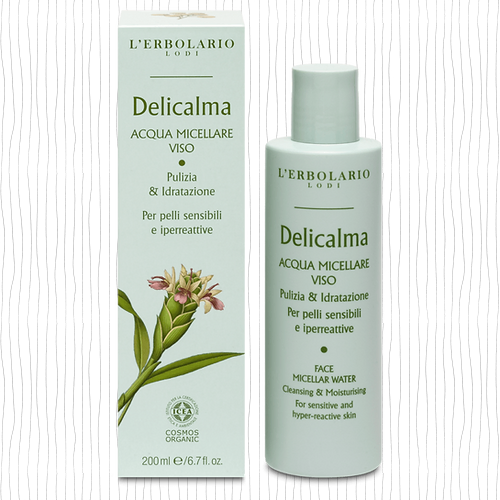What is the brand name of the product?
Answer the question with just one word or phrase using the image.

L'Erbolario